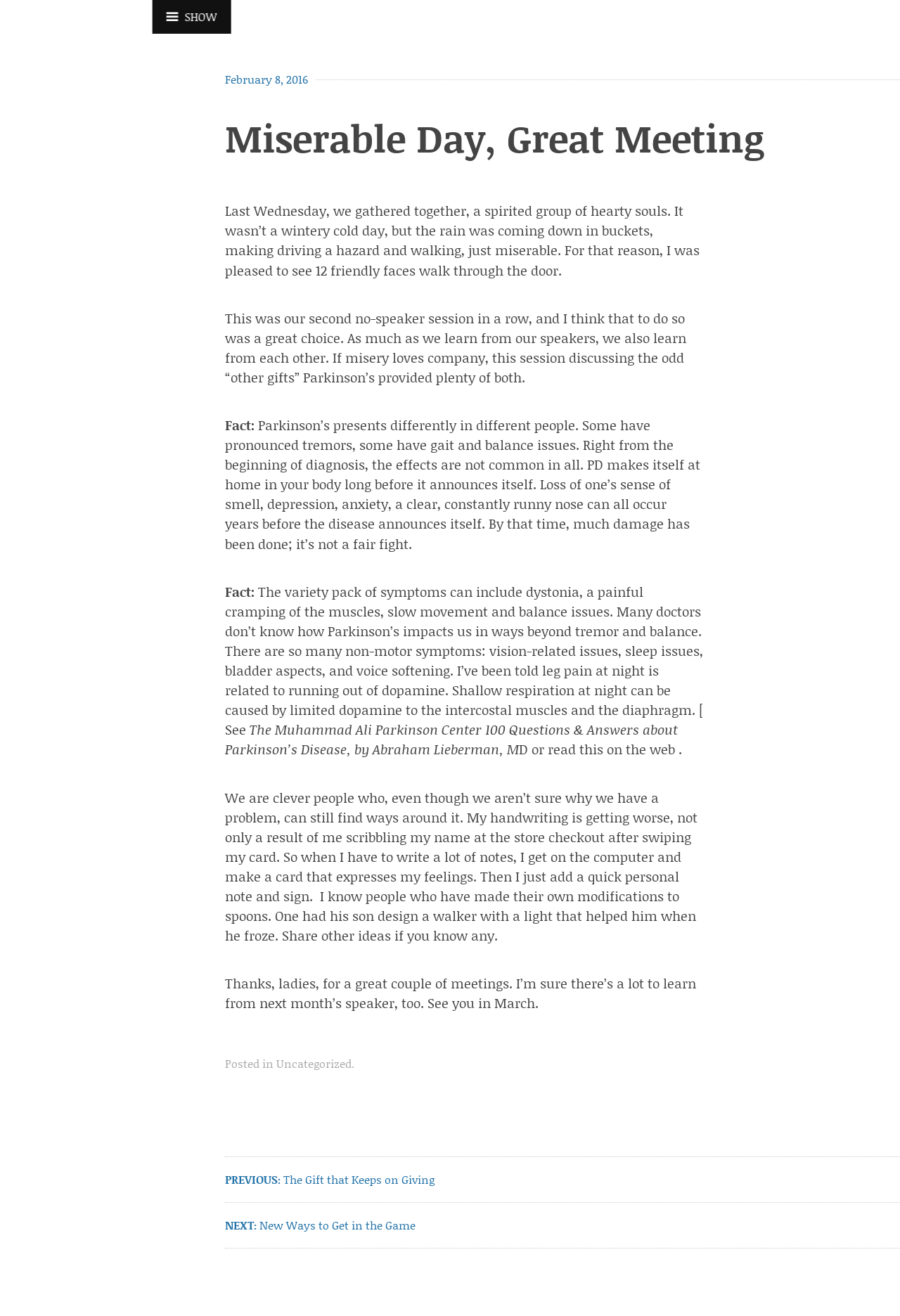Explain in detail what is displayed on the webpage.

This webpage appears to be a blog post about a meeting of women with Parkinson's disease. At the top of the page, there is a button labeled "SHOW" that controls a slide panel. Below this button, there is an article section that takes up most of the page.

The article section starts with a date, "February 8, 2016", and a heading that reads "Miserable Day, Great Meeting". The main content of the article is a series of paragraphs that discuss the meeting and the experiences of people with Parkinson's disease. The text describes the meeting as a spirited gathering of people who shared their experiences and learned from each other.

The article also includes several sections that discuss the symptoms and effects of Parkinson's disease, including tremors, gait and balance issues, depression, anxiety, and loss of sense of smell. It also mentions that the disease can cause a variety of non-motor symptoms, such as vision-related issues, sleep issues, and bladder aspects.

There are several links throughout the article, including one to a book about Parkinson's disease and another to a web page. The article concludes with a message of appreciation to the women who attended the meeting and a mention of the next meeting.

At the bottom of the page, there is a footer section that includes a category label "Posted in" and a link to the category "Uncategorized". There is also a navigation section that includes links to previous and next posts, labeled "Previous post: The Gift that Keeps on Giving" and "Next post: New Ways to Get in the Game", respectively.